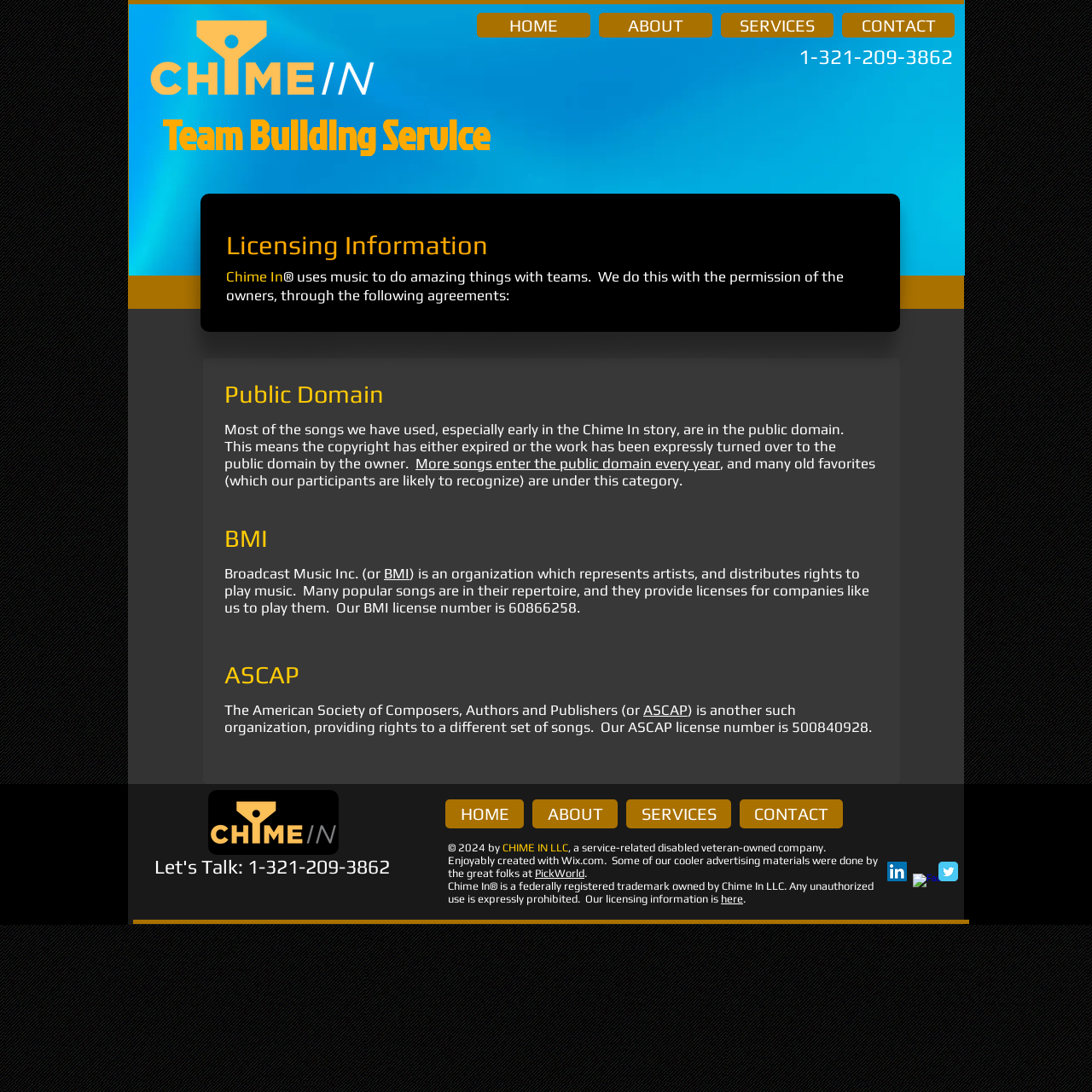Pinpoint the bounding box coordinates of the element that must be clicked to accomplish the following instruction: "Read about Chime In's licensing information". The coordinates should be in the format of four float numbers between 0 and 1, i.e., [left, top, right, bottom].

[0.207, 0.21, 0.48, 0.238]